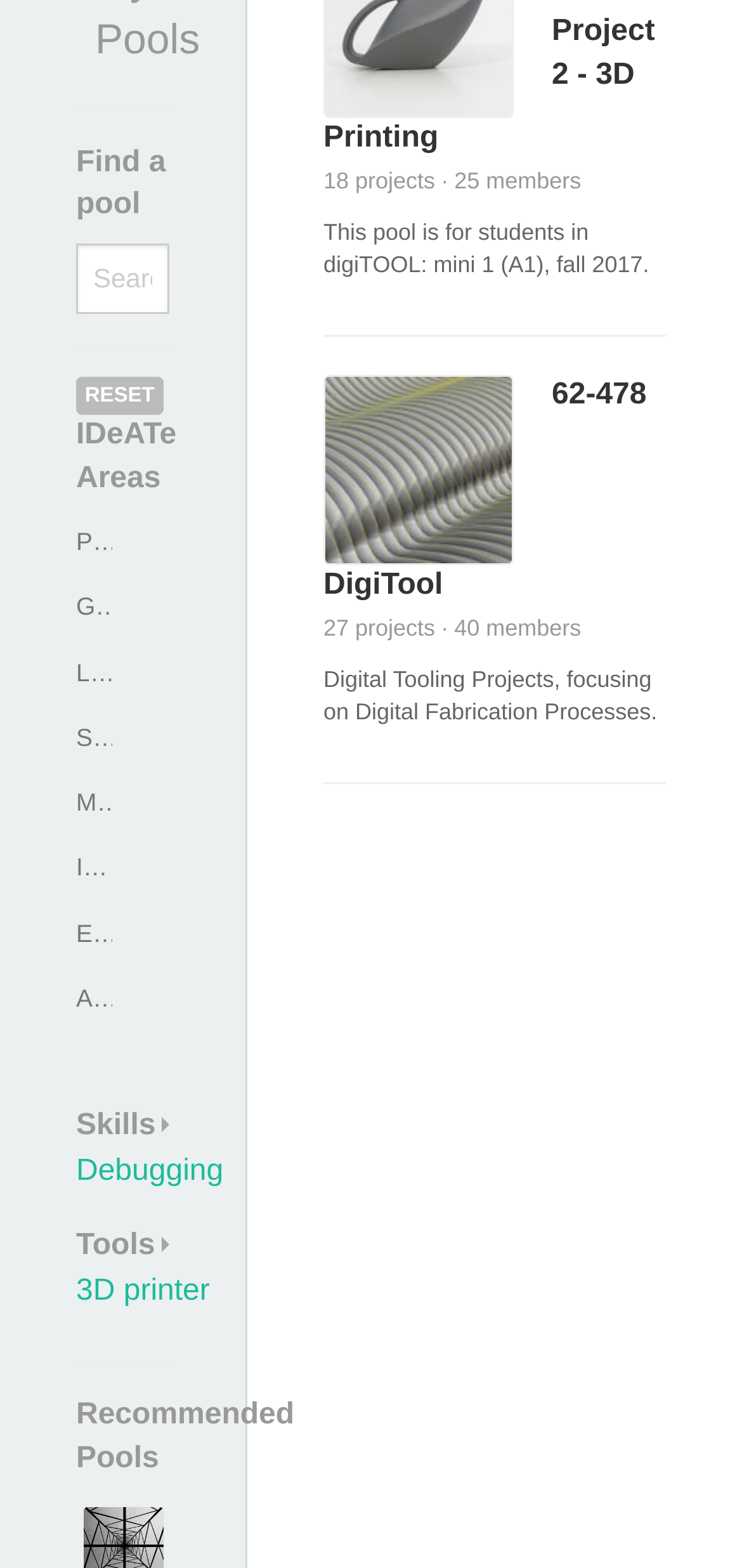Please specify the bounding box coordinates in the format (top-left x, top-left y, bottom-right x, bottom-right y), with values ranging from 0 to 1. Identify the bounding box for the UI component described as follows: Entrepreneurship

[0.103, 0.586, 0.357, 0.604]